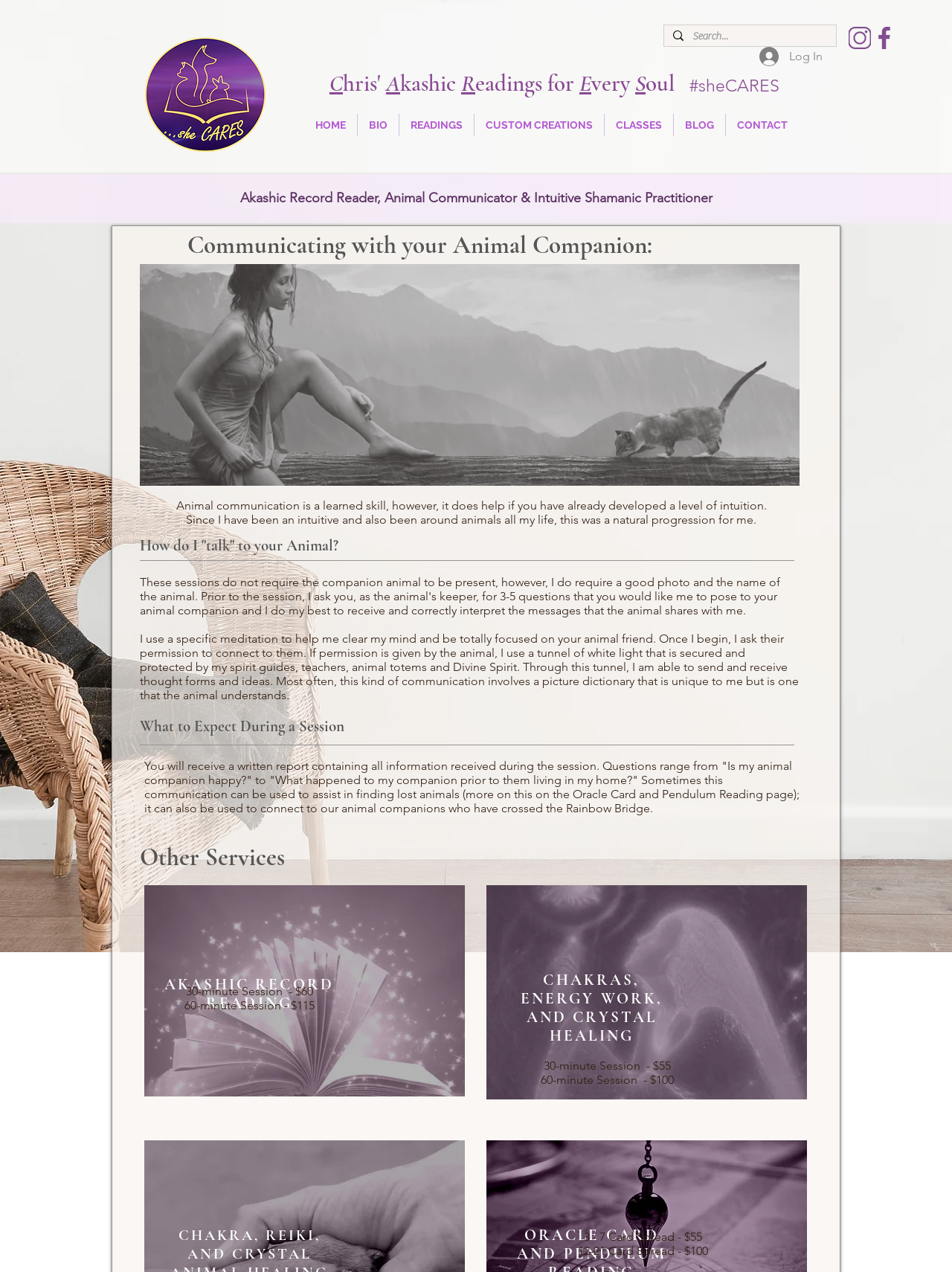Determine the bounding box coordinates of the clickable element to achieve the following action: 'Click on the HOME link'. Provide the coordinates as four float values between 0 and 1, formatted as [left, top, right, bottom].

[0.32, 0.089, 0.375, 0.107]